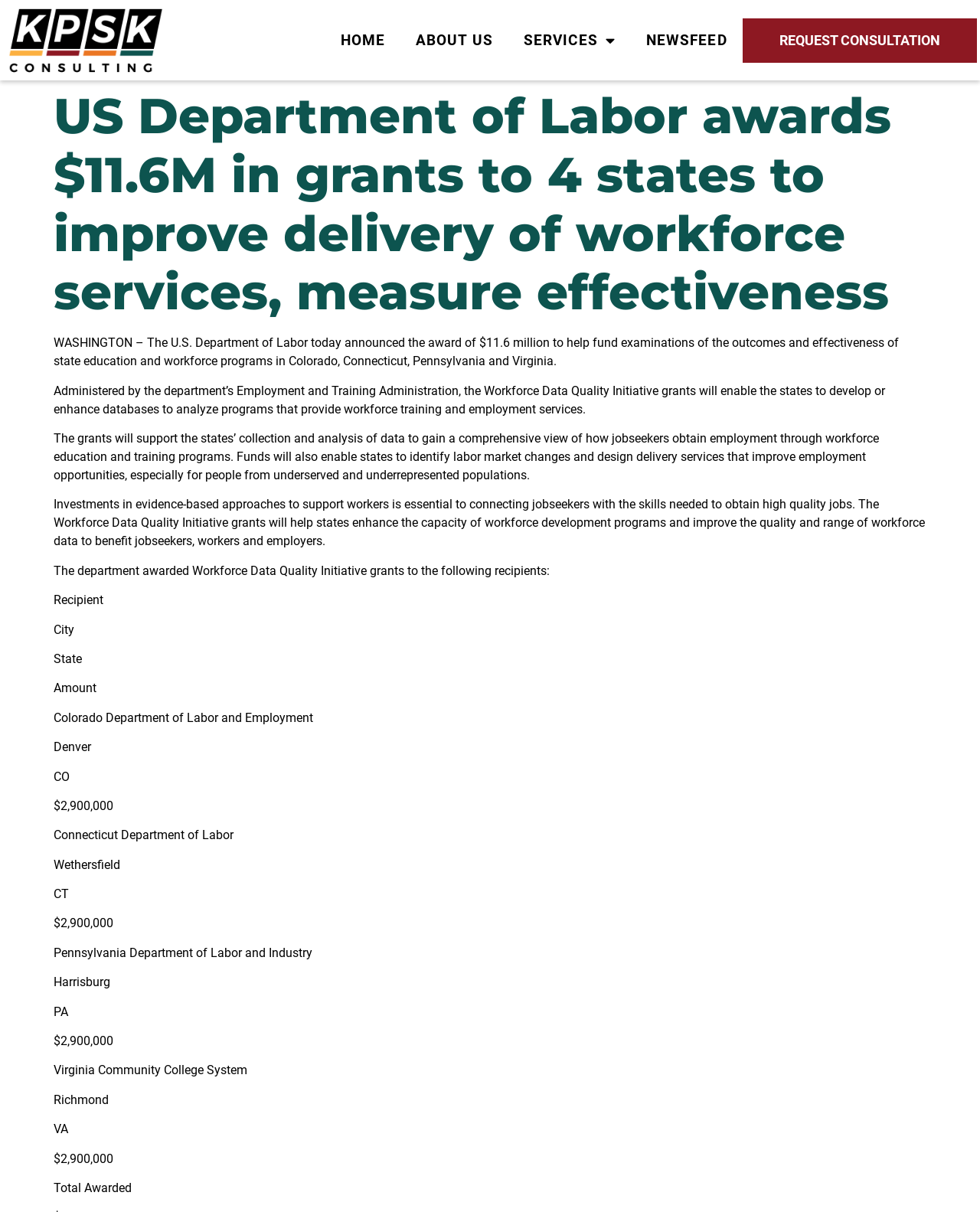From the given element description: "Newsfeed", find the bounding box for the UI element. Provide the coordinates as four float numbers between 0 and 1, in the order [left, top, right, bottom].

[0.644, 0.019, 0.758, 0.048]